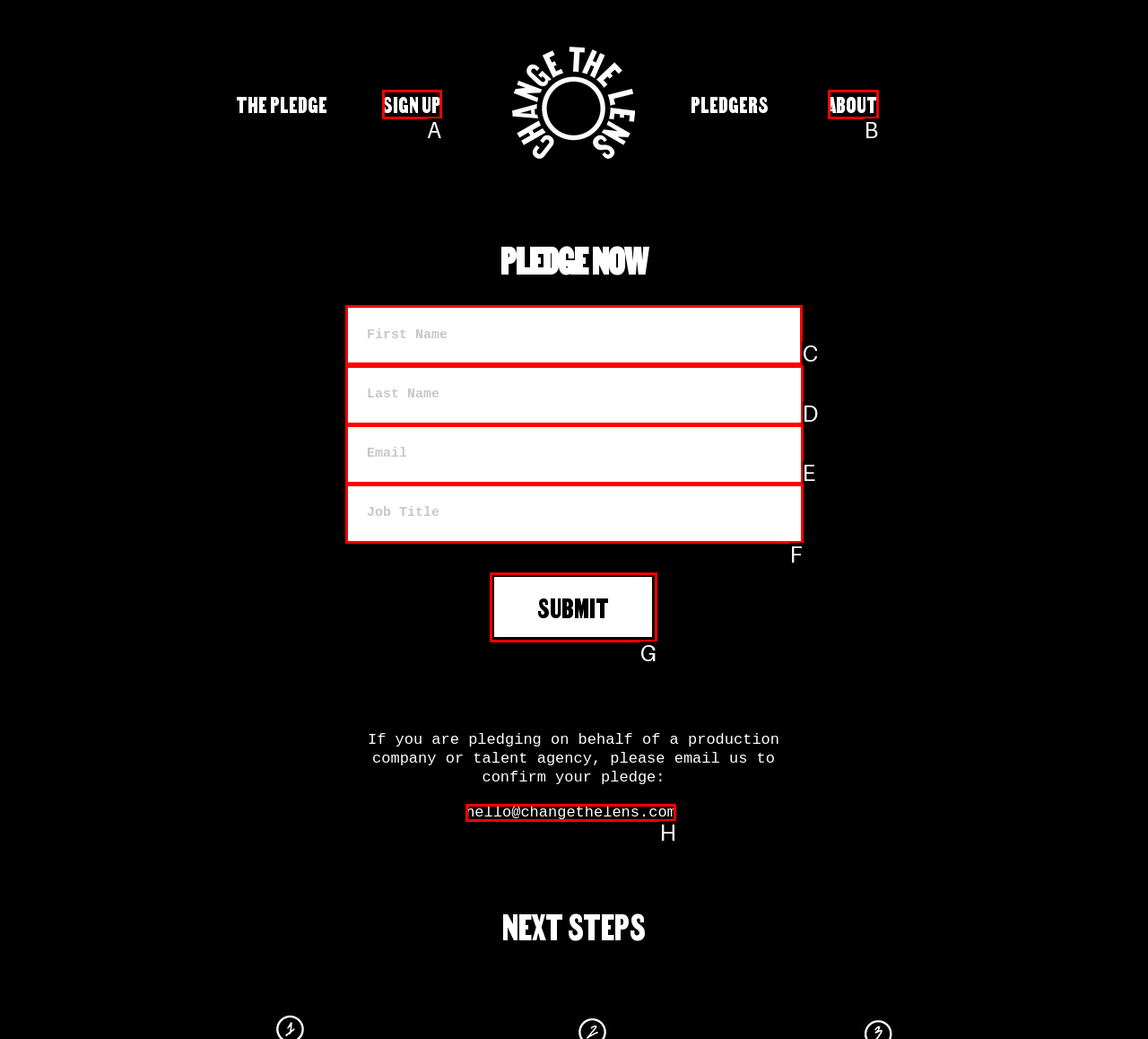To achieve the task: Search for products, indicate the letter of the correct choice from the provided options.

None